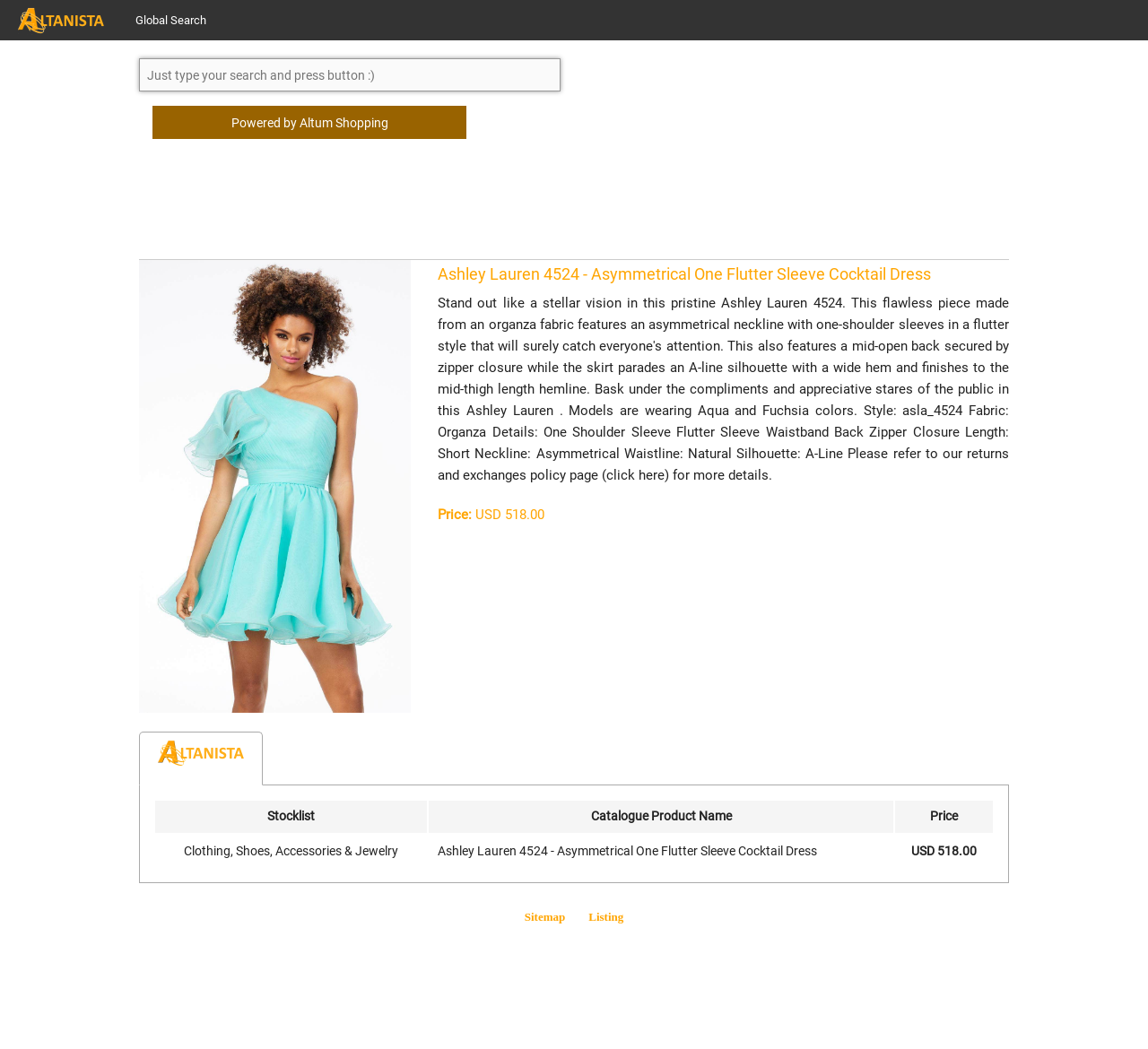Pinpoint the bounding box coordinates of the clickable element needed to complete the instruction: "Go to sitemap". The coordinates should be provided as four float numbers between 0 and 1: [left, top, right, bottom].

[0.457, 0.868, 0.492, 0.881]